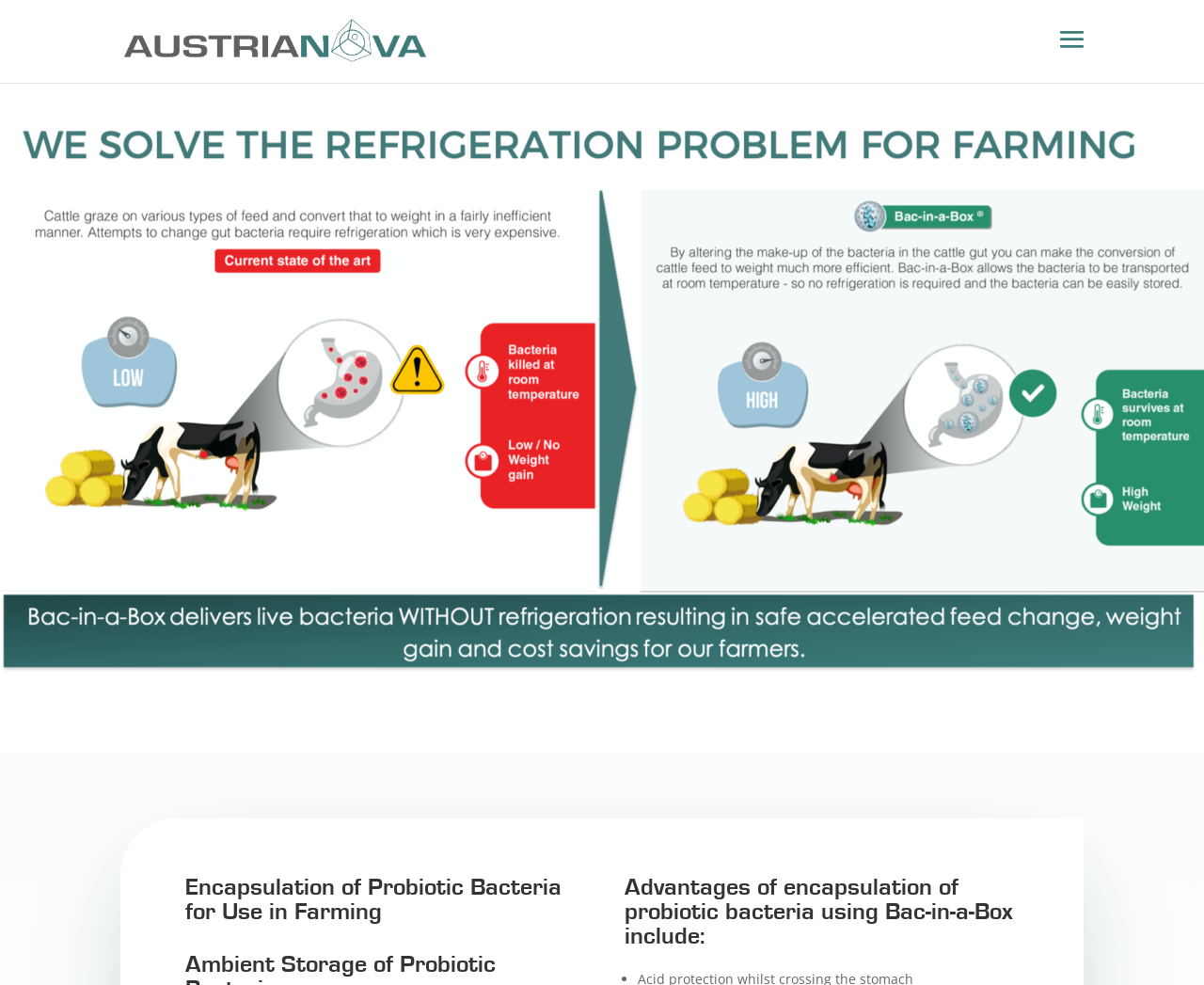Based on the image, please elaborate on the answer to the following question:
What is the company name on the top left?

I looked at the top left corner of the webpage and found an image with the text 'Austrianova' next to it, which appears to be the company name.